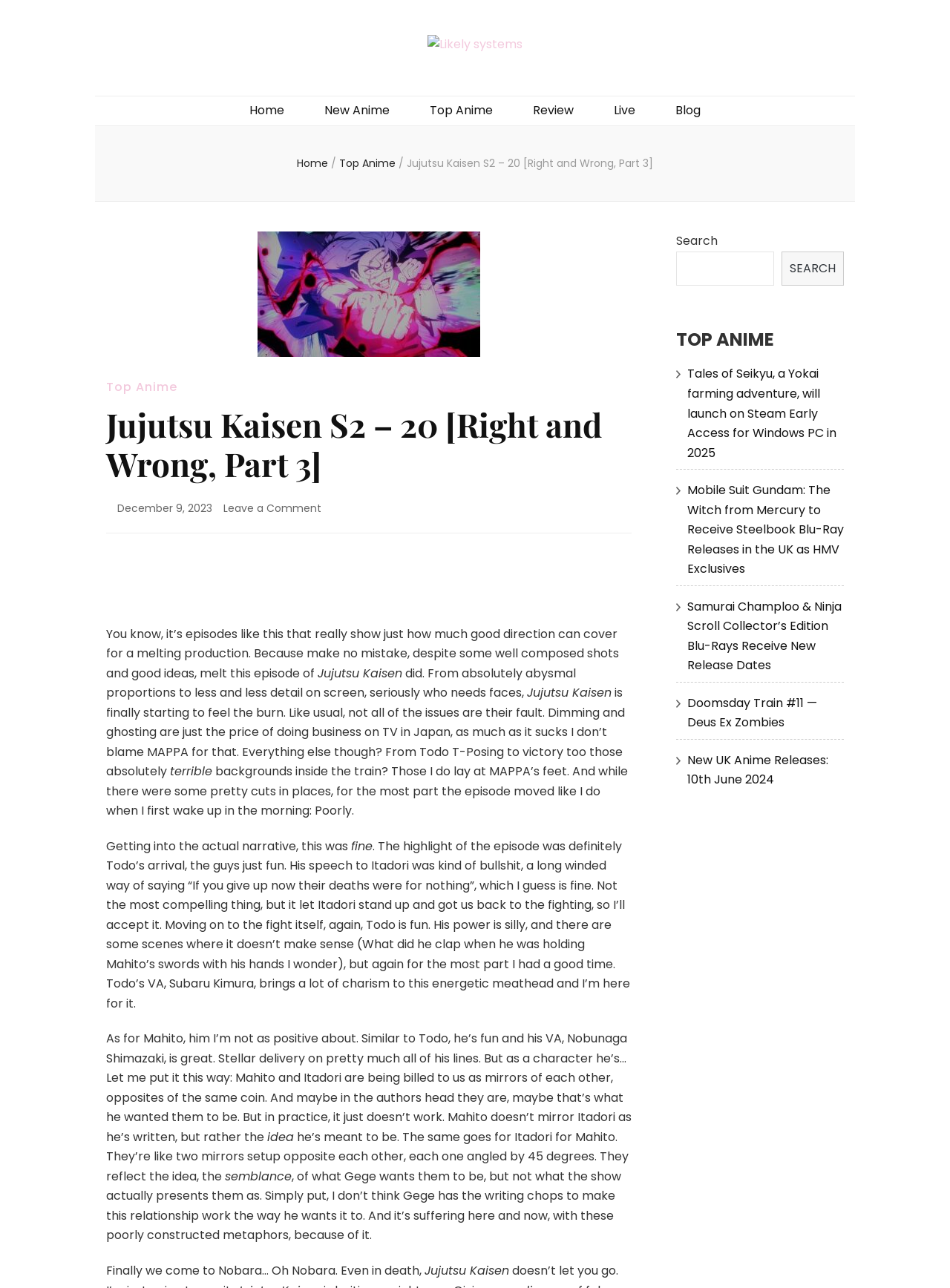Based on the image, please respond to the question with as much detail as possible:
What is the name of the VA who brings charisma to Todo?

The webpage mentions that Subaru Kimura is the VA who brings charisma to Todo, which can be found in the text content of the webpage.